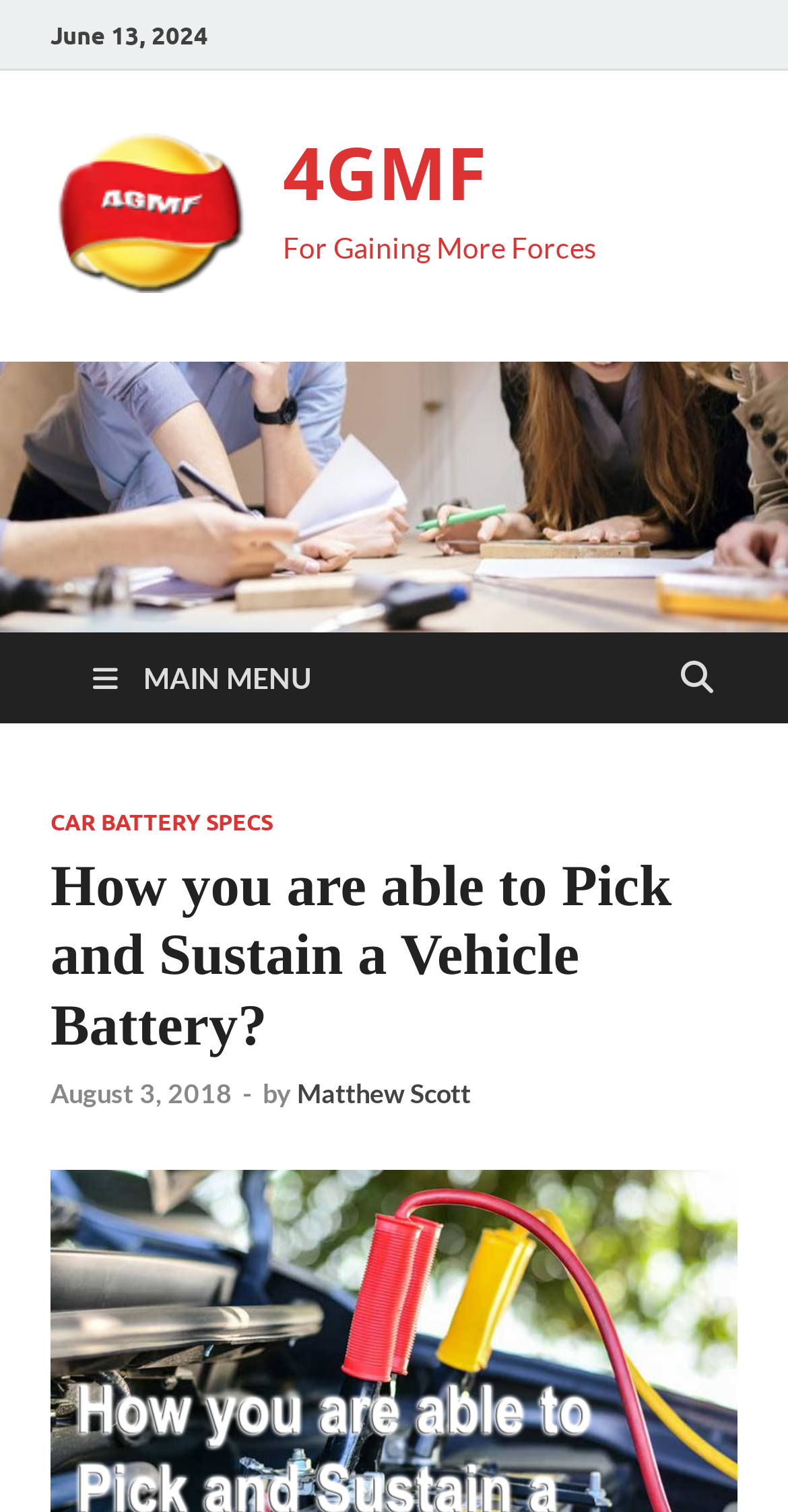Provide the bounding box coordinates of the HTML element described by the text: "Search".

None